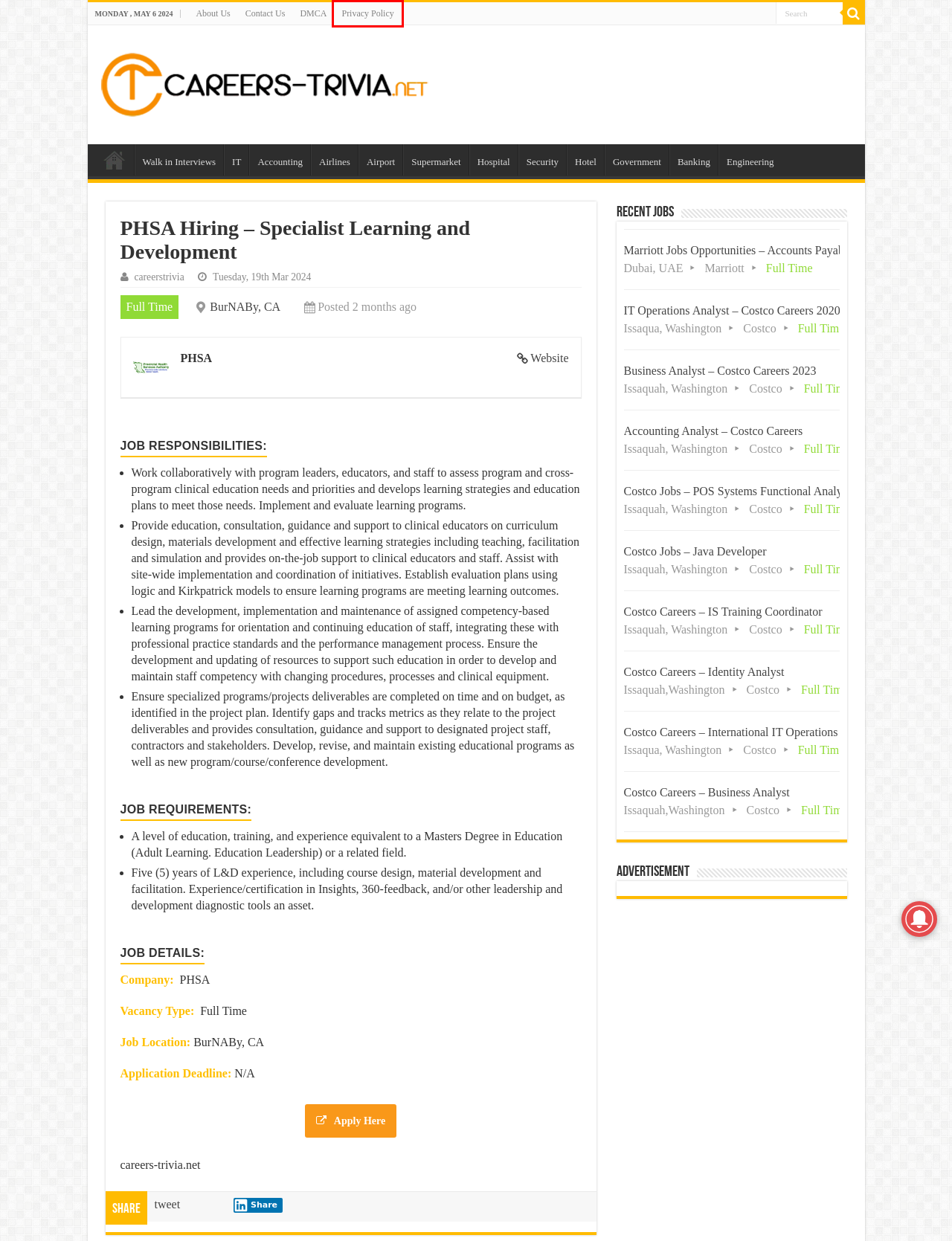You have a screenshot of a webpage with a red bounding box around an element. Select the webpage description that best matches the new webpage after clicking the element within the red bounding box. Here are the descriptions:
A. You searched for airport - Careers Trivia - Latest Jobs 2022
B. Costco Careers - Identity Analyst
C. Careers Trivia - Latest Jobs 2024
D. Accounting Analyst - Costco Careers
E. Costco Jobs - Java Developer
F. Privacy Policy
G. You searched for engineering - Careers Trivia - Latest Jobs 2022
H. DMCA (Remove Content Request)

F